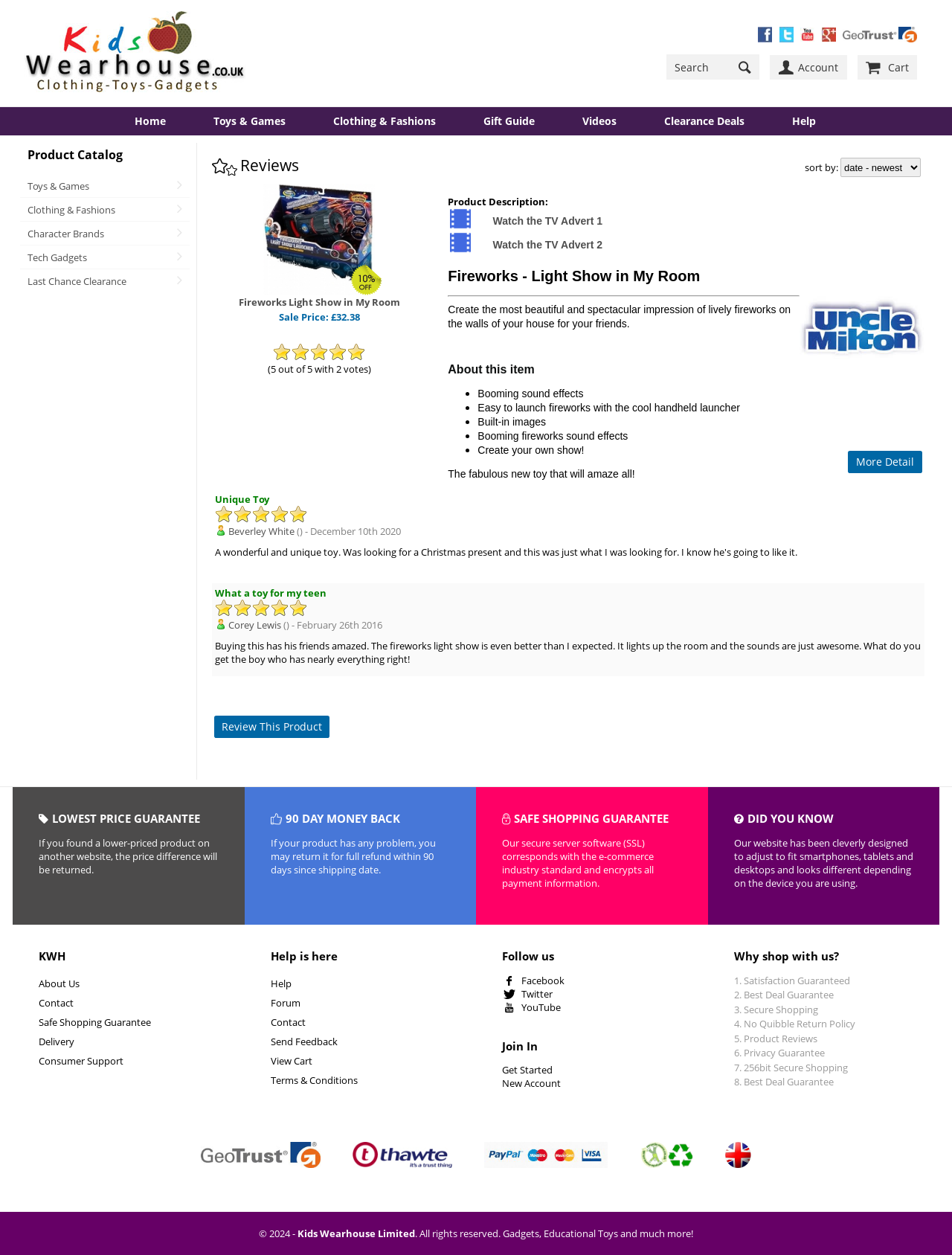How many votes does the product have?
Based on the visual information, provide a detailed and comprehensive answer.

I found the answer by looking at the static text element with the text '(5 out of 5 with 2 votes)' which indicates the number of votes.